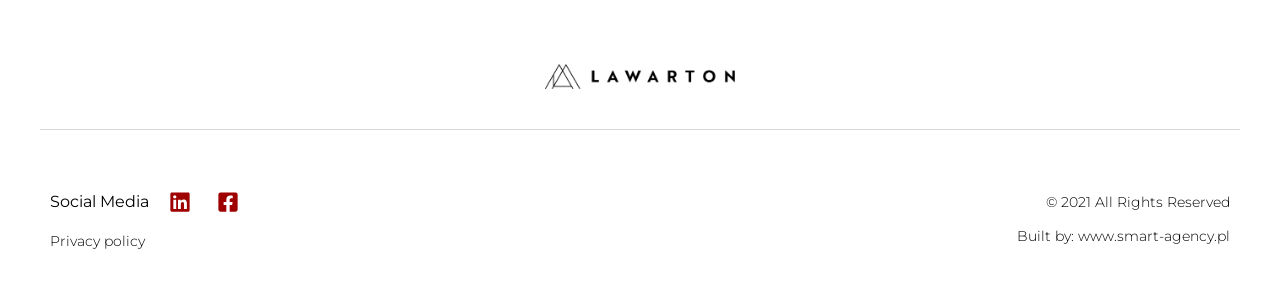Please provide a brief answer to the following inquiry using a single word or phrase:
What is the position of the 'Social Media' heading relative to the 'Privacy policy' heading?

Above